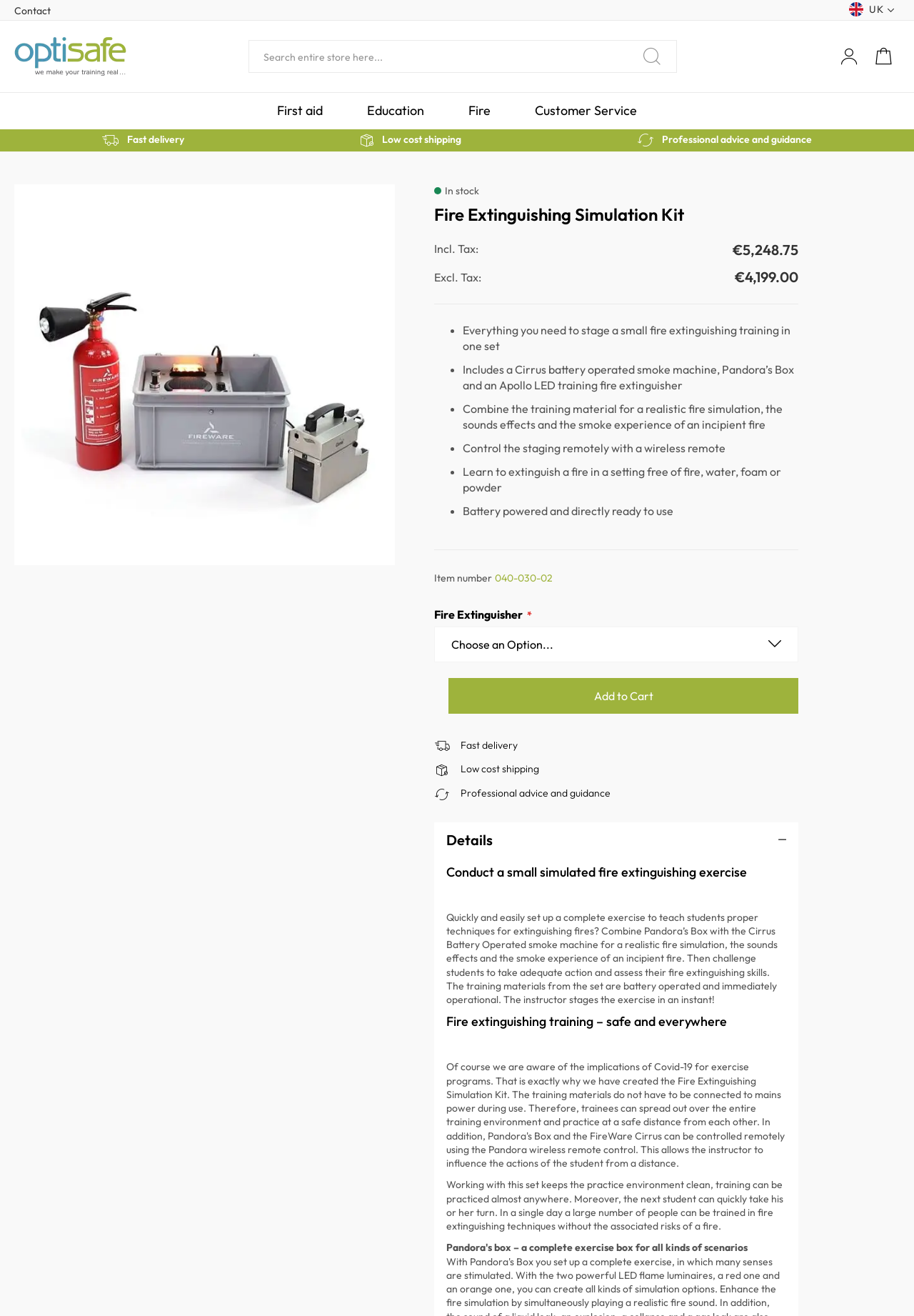What is the purpose of the Pandora’s Box in the simulation kit?
Based on the screenshot, give a detailed explanation to answer the question.

I inferred the purpose of the Pandora’s Box by reading the StaticText element that describes the simulation kit, which mentions that it combines with the Cirrus Battery Operated smoke machine to create a realistic fire simulation.